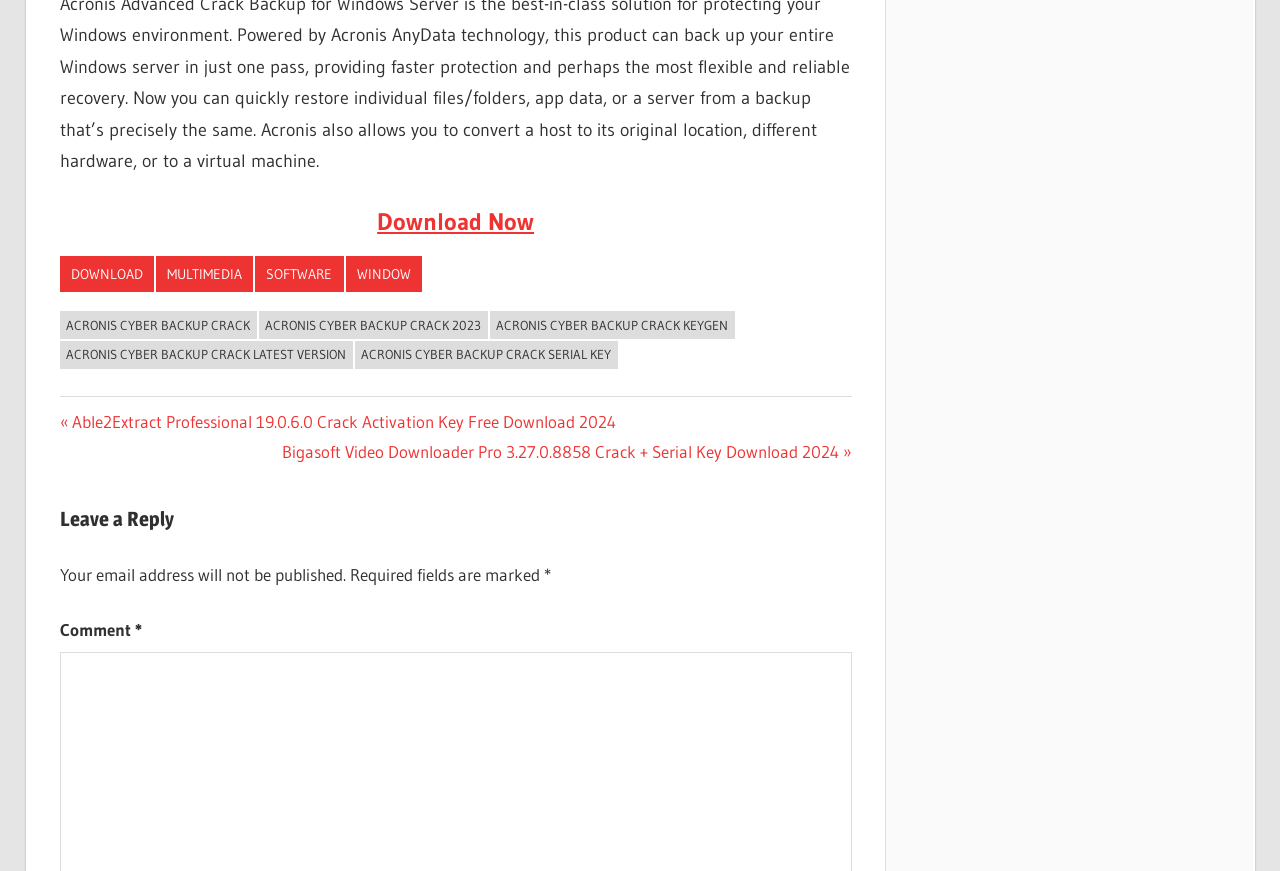Determine the bounding box of the UI element mentioned here: "Acronis Cyber Backup Crack 2023". The coordinates must be in the format [left, top, right, bottom] with values ranging from 0 to 1.

[0.202, 0.357, 0.381, 0.389]